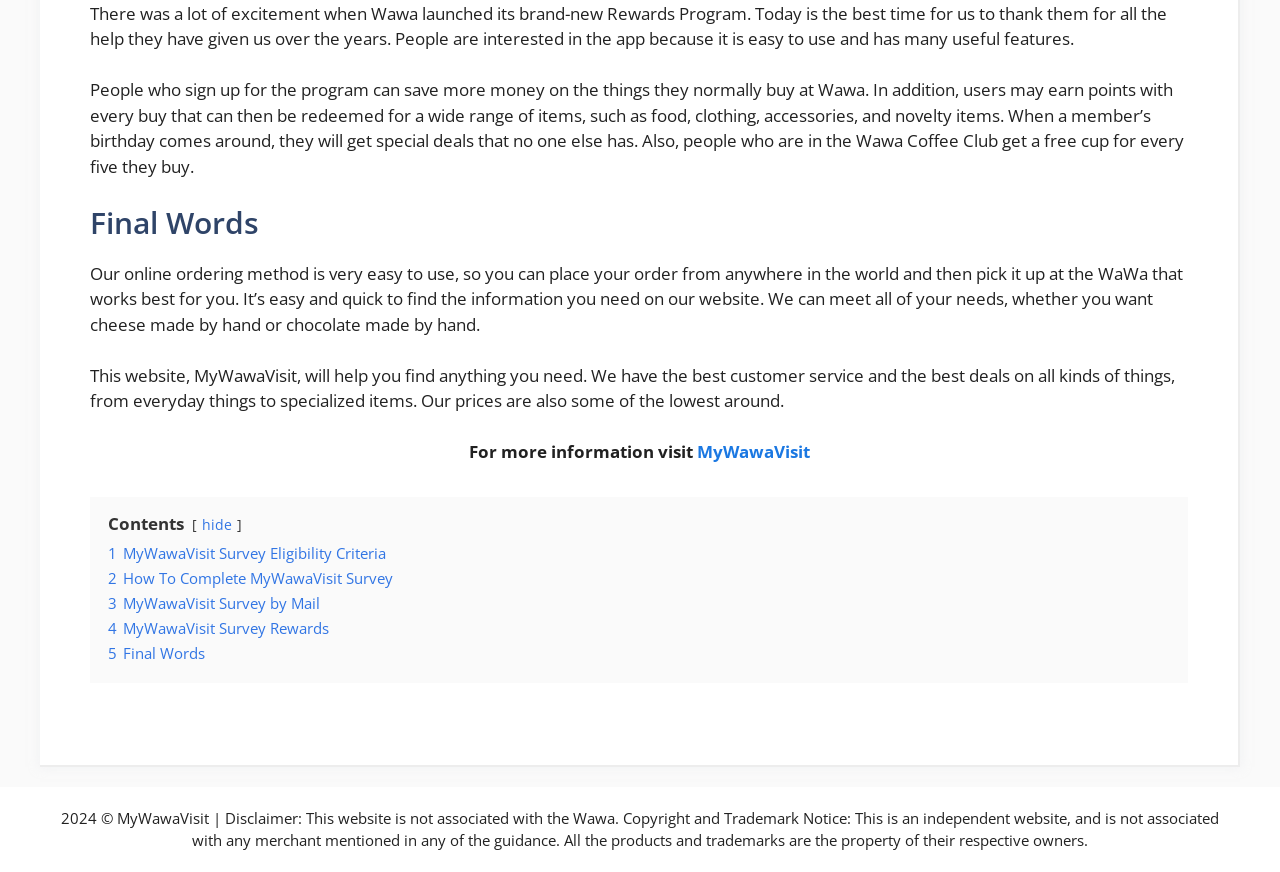Please specify the bounding box coordinates for the clickable region that will help you carry out the instruction: "hide contents".

[0.158, 0.59, 0.181, 0.612]